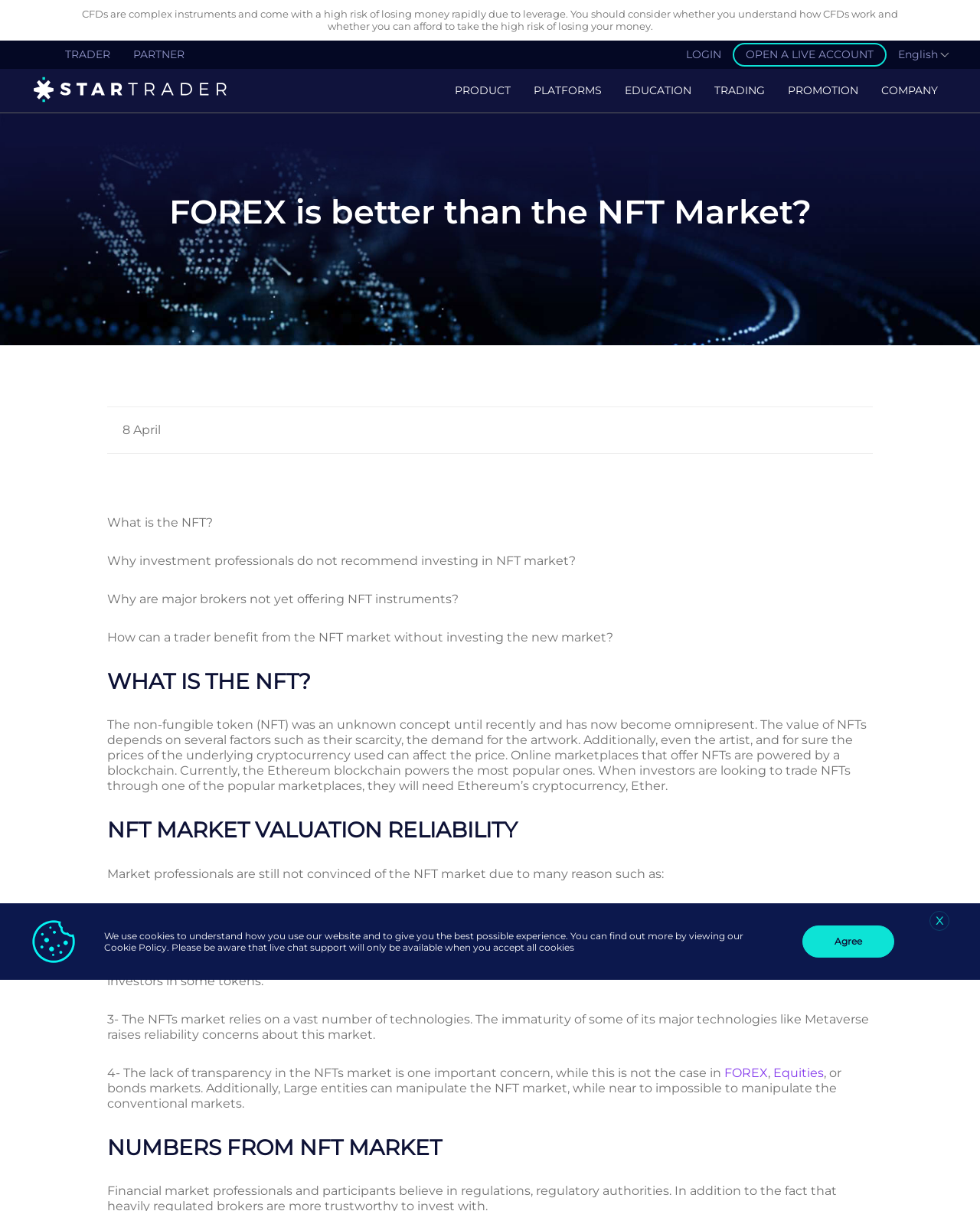Identify the bounding box coordinates for the UI element described by the following text: "parent_node: PRODUCT". Provide the coordinates as four float numbers between 0 and 1, in the format [left, top, right, bottom].

[0.031, 0.057, 0.234, 0.093]